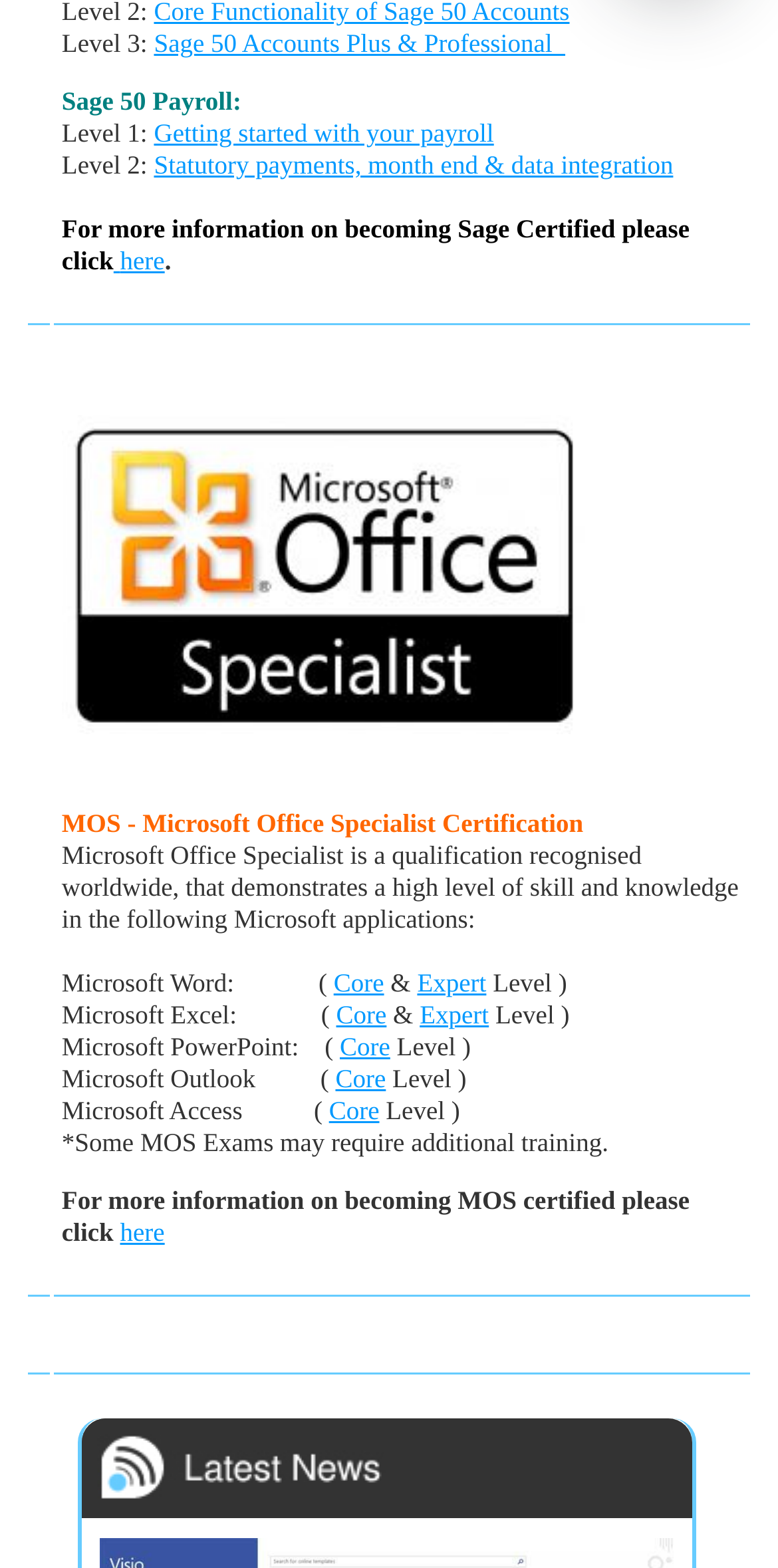What is the certification mentioned in the webpage?
Provide a detailed answer to the question, using the image to inform your response.

The webpage mentions Sage Certified and MOS (Microsoft Office Specialist) certifications, which are recognized worldwide and demonstrate a high level of skill and knowledge in Microsoft applications.